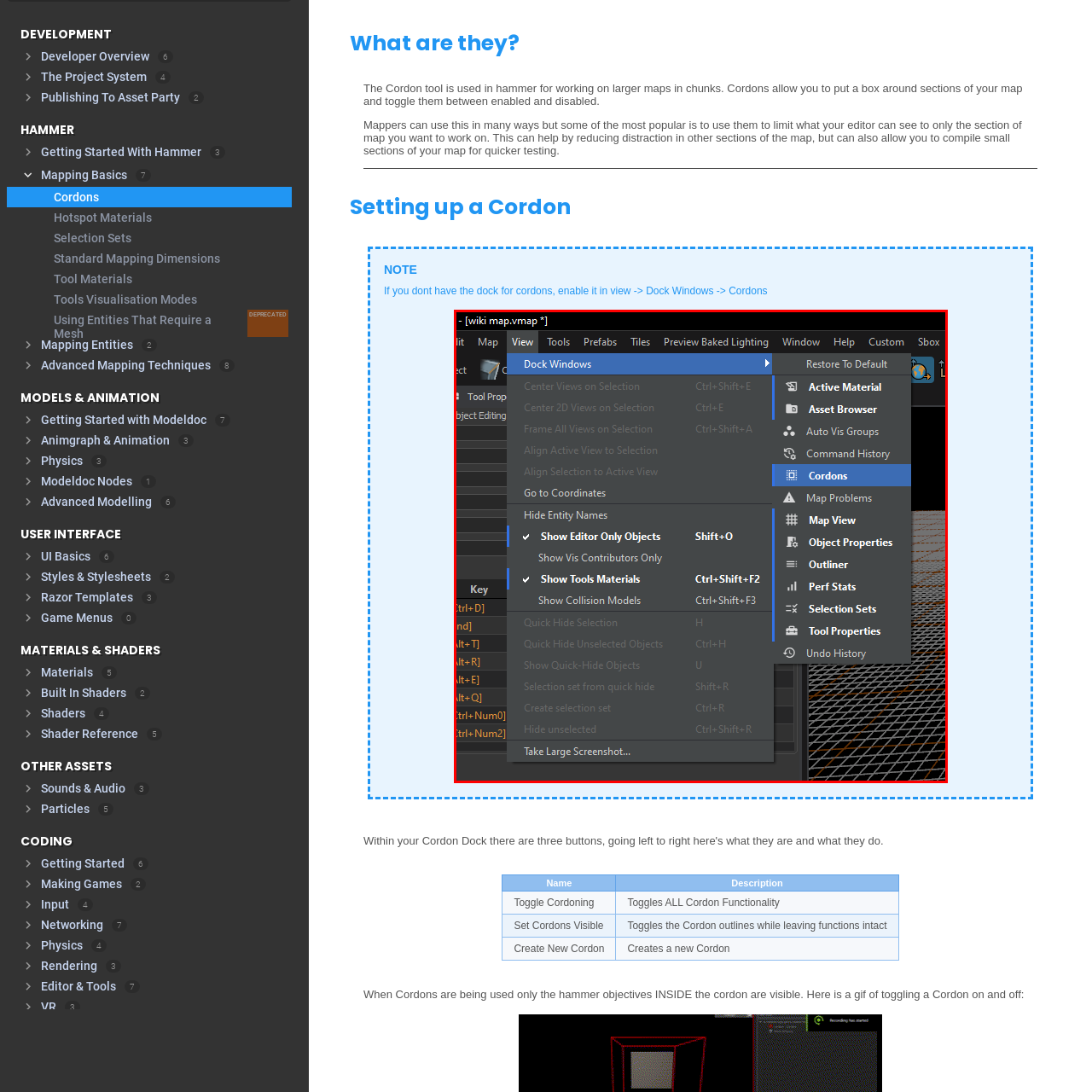Direct your attention to the image encased in a red frame, What is the purpose of cordons in map editing? Please answer in one word or a brief phrase.

Streamline editing